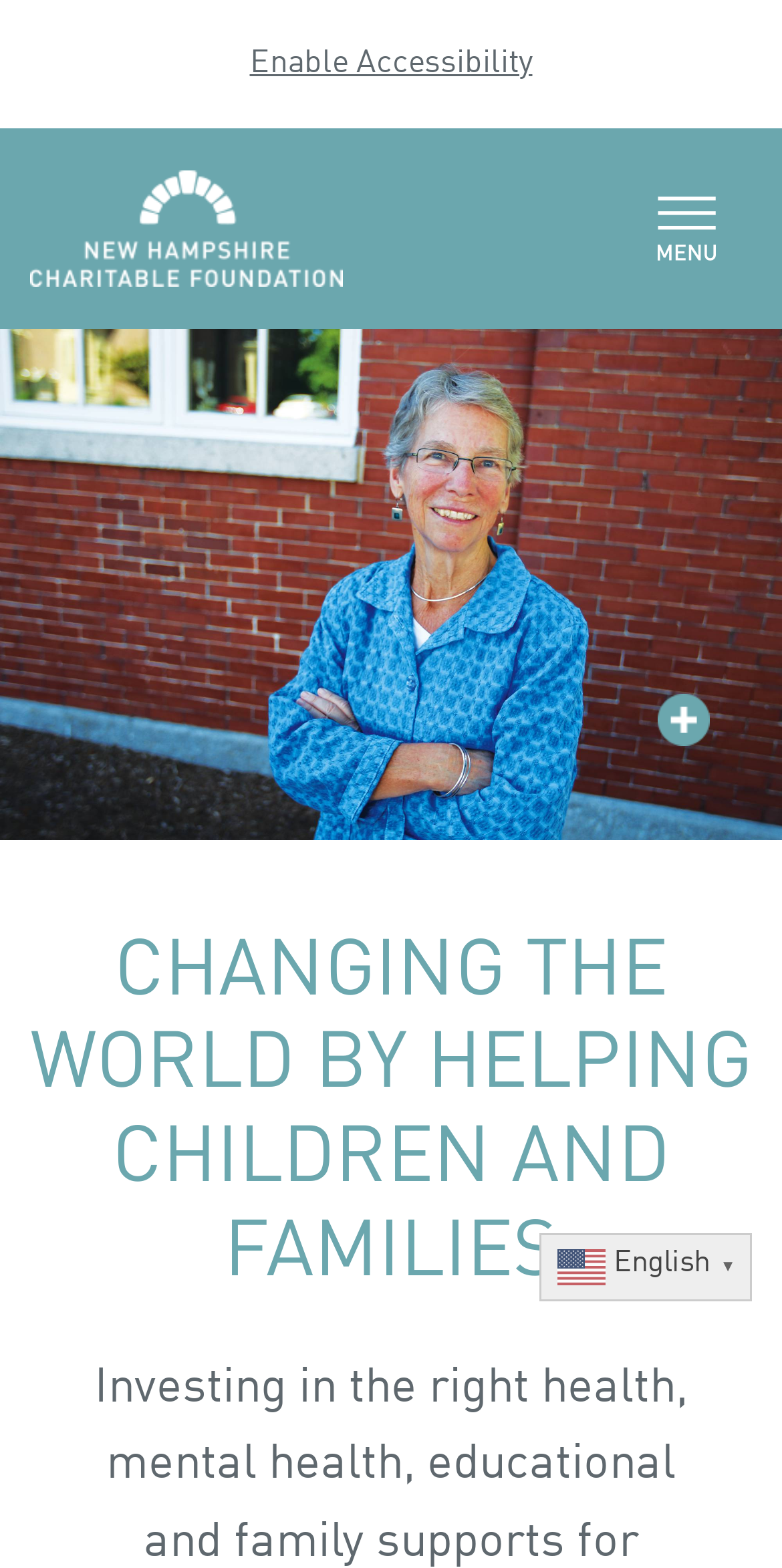For the following element description, predict the bounding box coordinates in the format (top-left x, top-left y, bottom-right x, bottom-right y). All values should be floating point numbers between 0 and 1. Description: NH Charitable Foundation

[0.038, 0.109, 0.438, 0.183]